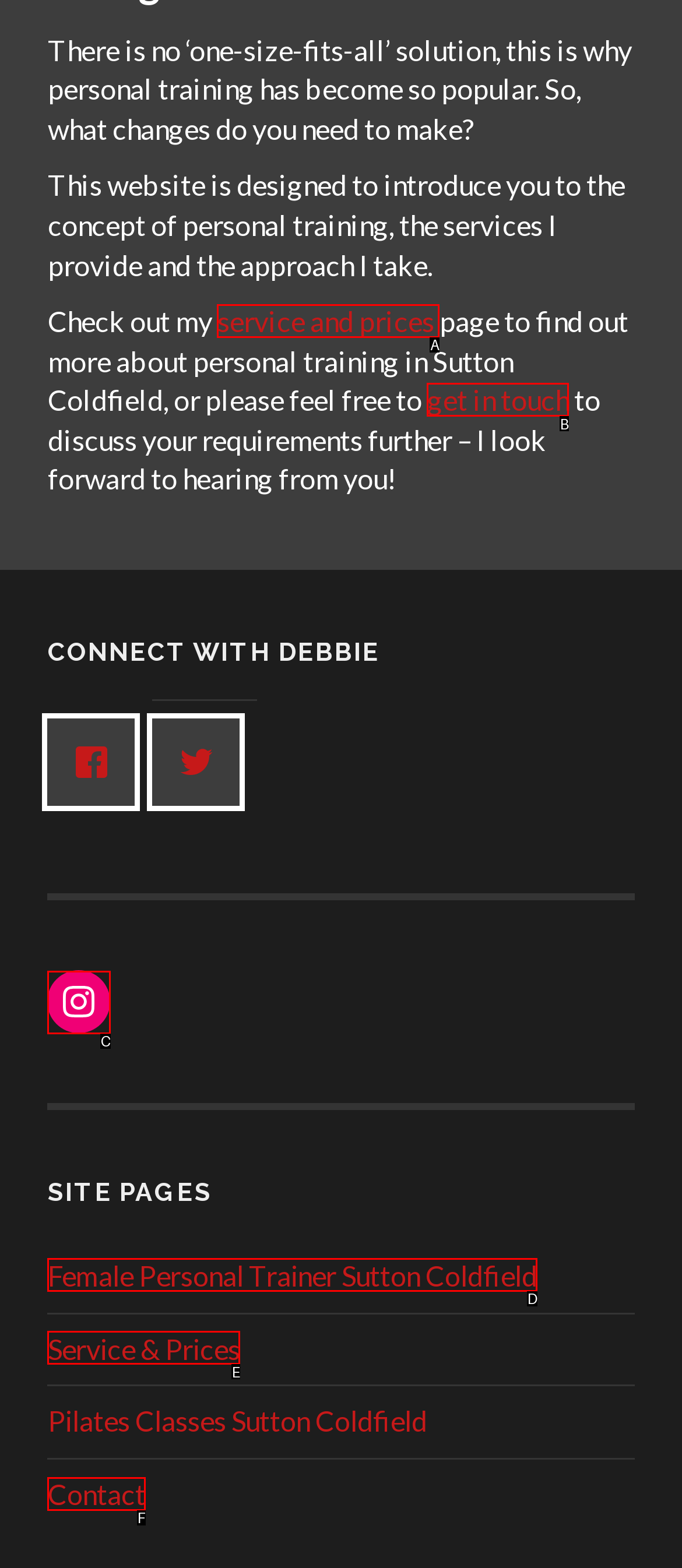Identify the HTML element that best fits the description: Contact. Respond with the letter of the corresponding element.

F